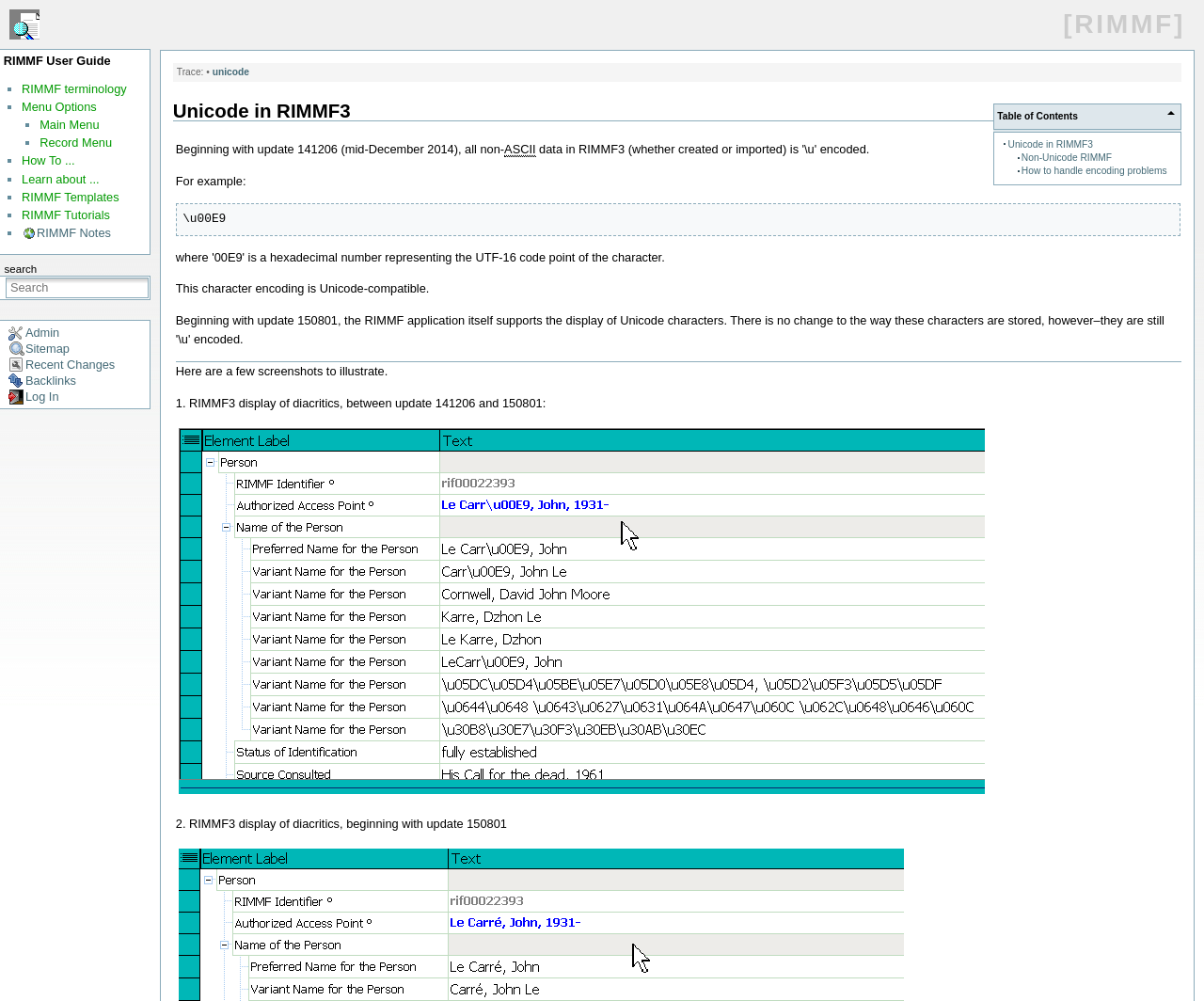What is the purpose of the search box?
Please answer the question with as much detail and depth as you can.

The search box is located at the middle of the webpage with a bounding box coordinate of [0.004, 0.279, 0.124, 0.293]. It has a textbox with a key shortcut of Alt+f, indicating that it is used for searching purposes.